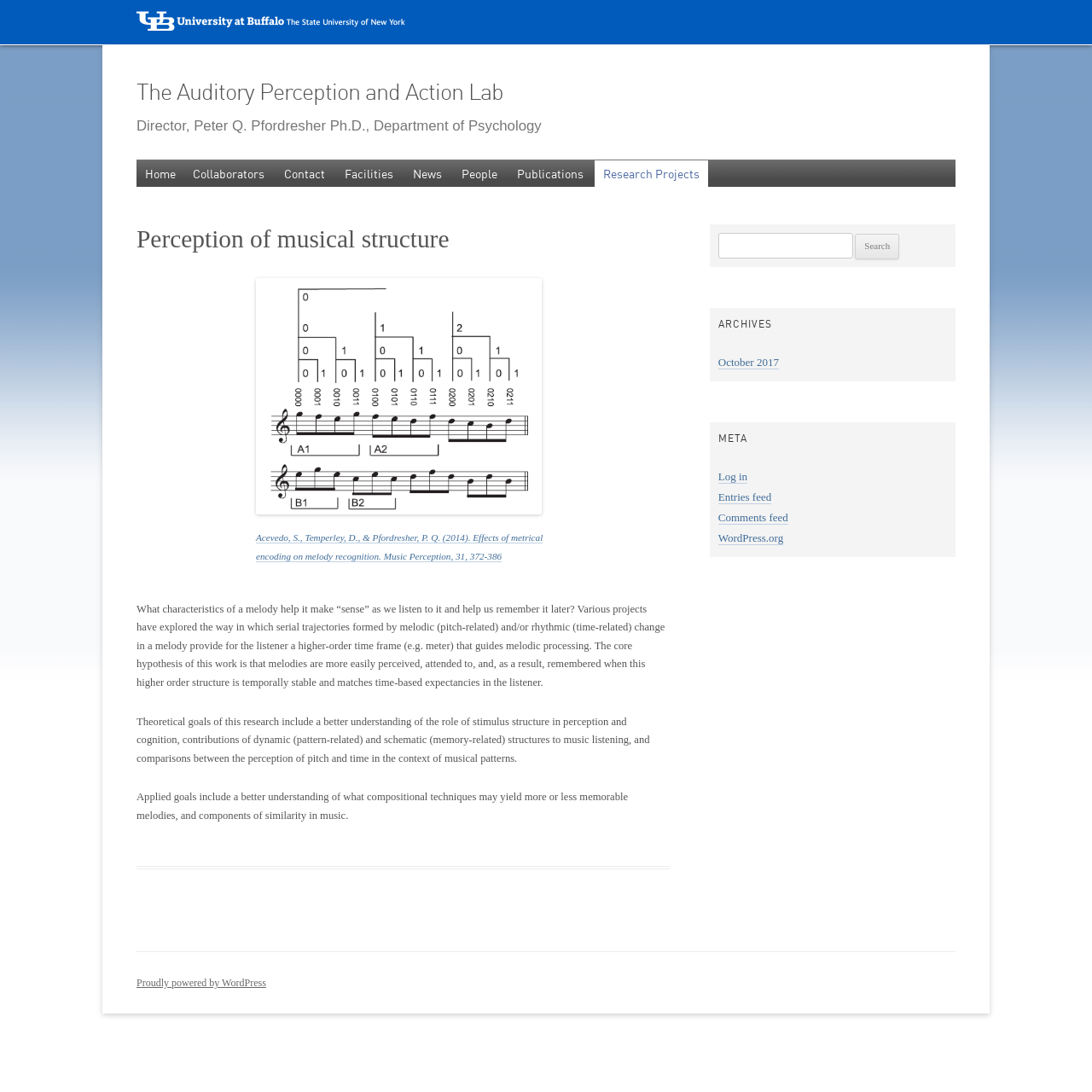Determine the bounding box coordinates for the area that needs to be clicked to fulfill this task: "Search for a specific topic". The coordinates must be given as four float numbers between 0 and 1, i.e., [left, top, right, bottom].

[0.658, 0.213, 0.781, 0.237]